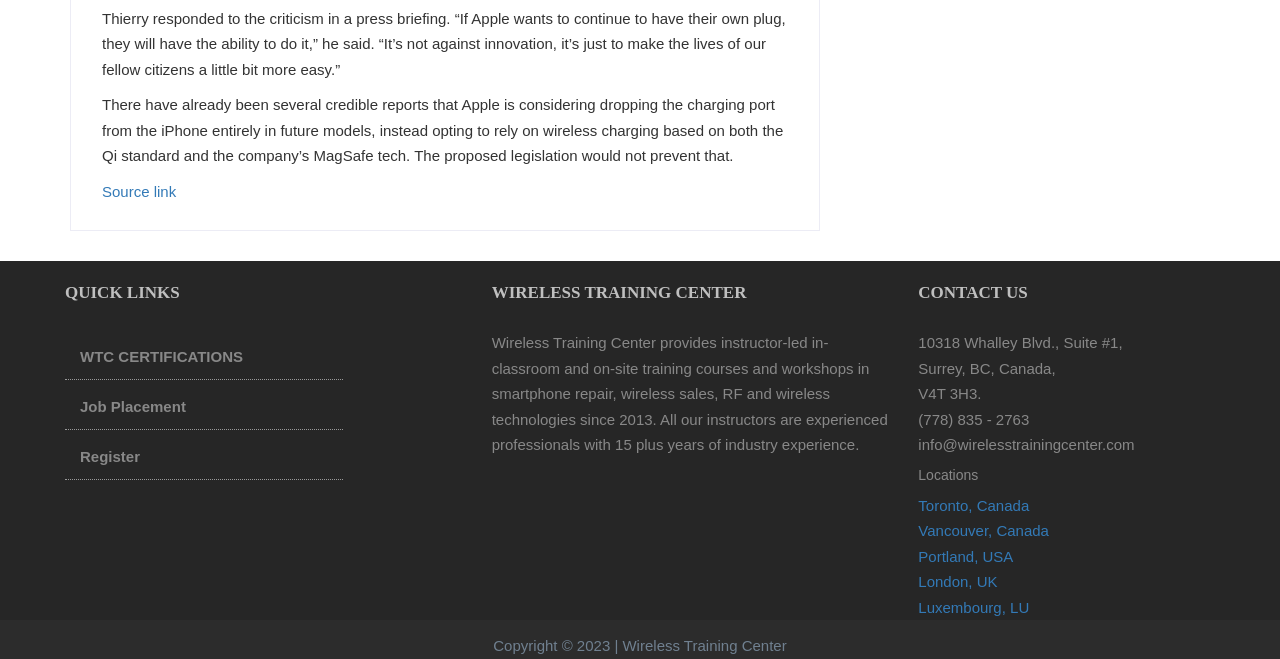Refer to the image and offer a detailed explanation in response to the question: What is Thierry responding to?

According to the StaticText element with the text 'Thierry responded to the criticism in a press briefing...', Thierry is responding to criticism.